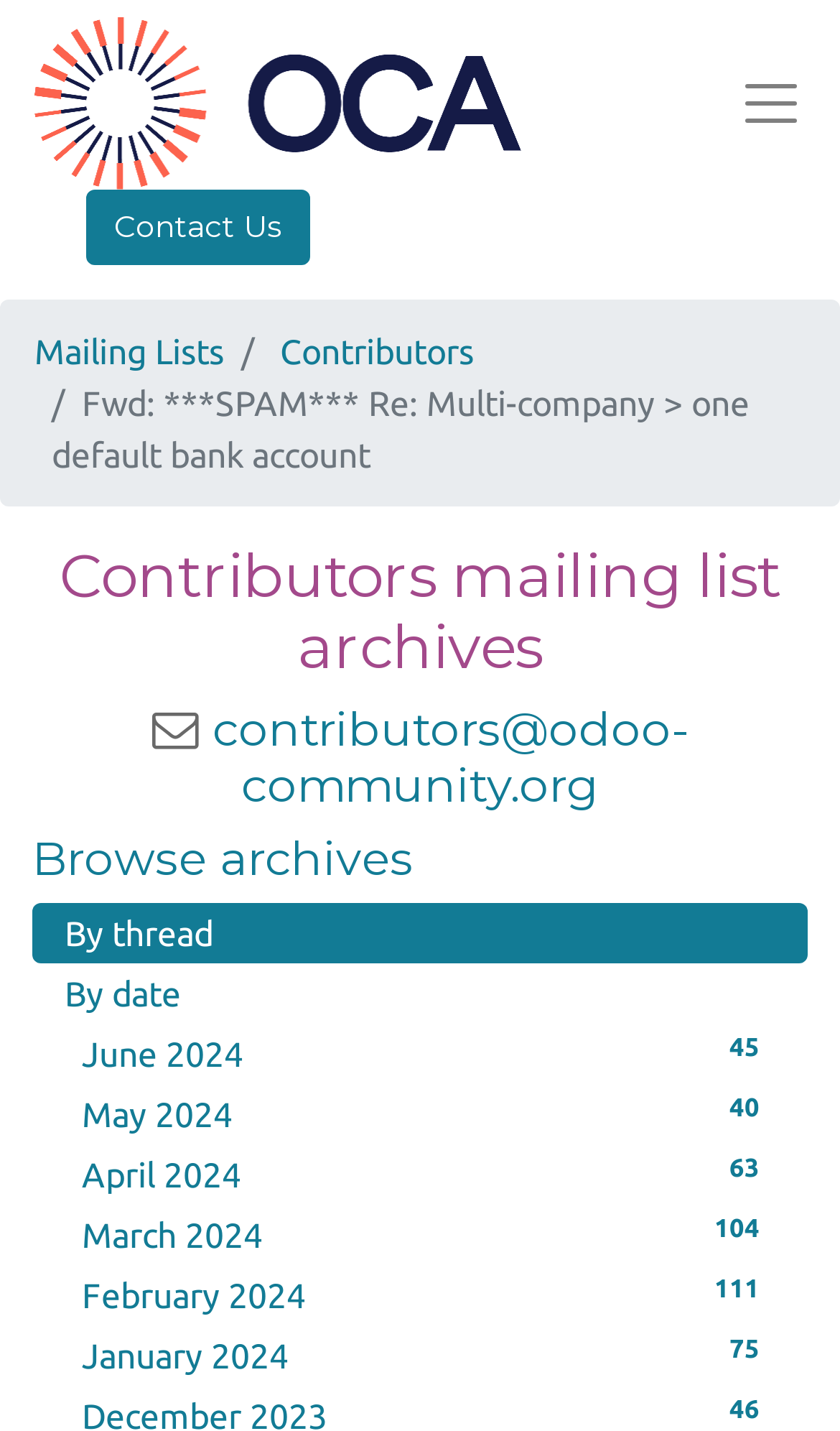Detail the features and information presented on the webpage.

The webpage appears to be an archive page for a mailing list, specifically the Contributors mailing list of The Odoo Community Association. At the top left, there is a logo of The Odoo Community Association, which is an image. On the top right, there is an empty button.

Below the logo, there are several links, including "Contact Us", "Mailing Lists", and "Contributors", which are positioned horizontally. The "Contact Us" link is located at the top right, while the other two links are positioned to the left of it.

The main content of the page starts with a heading that reads "Contributors mailing list archives". Below this heading, there is a subheading that reads "Alias contributors@odoo-community.org", accompanied by a small image of an alias icon. To the right of the subheading, there is a link to the email address "contributors@odoo-community.org".

Further down, there is another heading that reads "Browse archives", followed by links to browse the archives by thread or by date. Below these links, there is a list of links to archives for each month, starting from June 2024 and going back to January 2024. Each link displays the number of messages in the archive for that month.